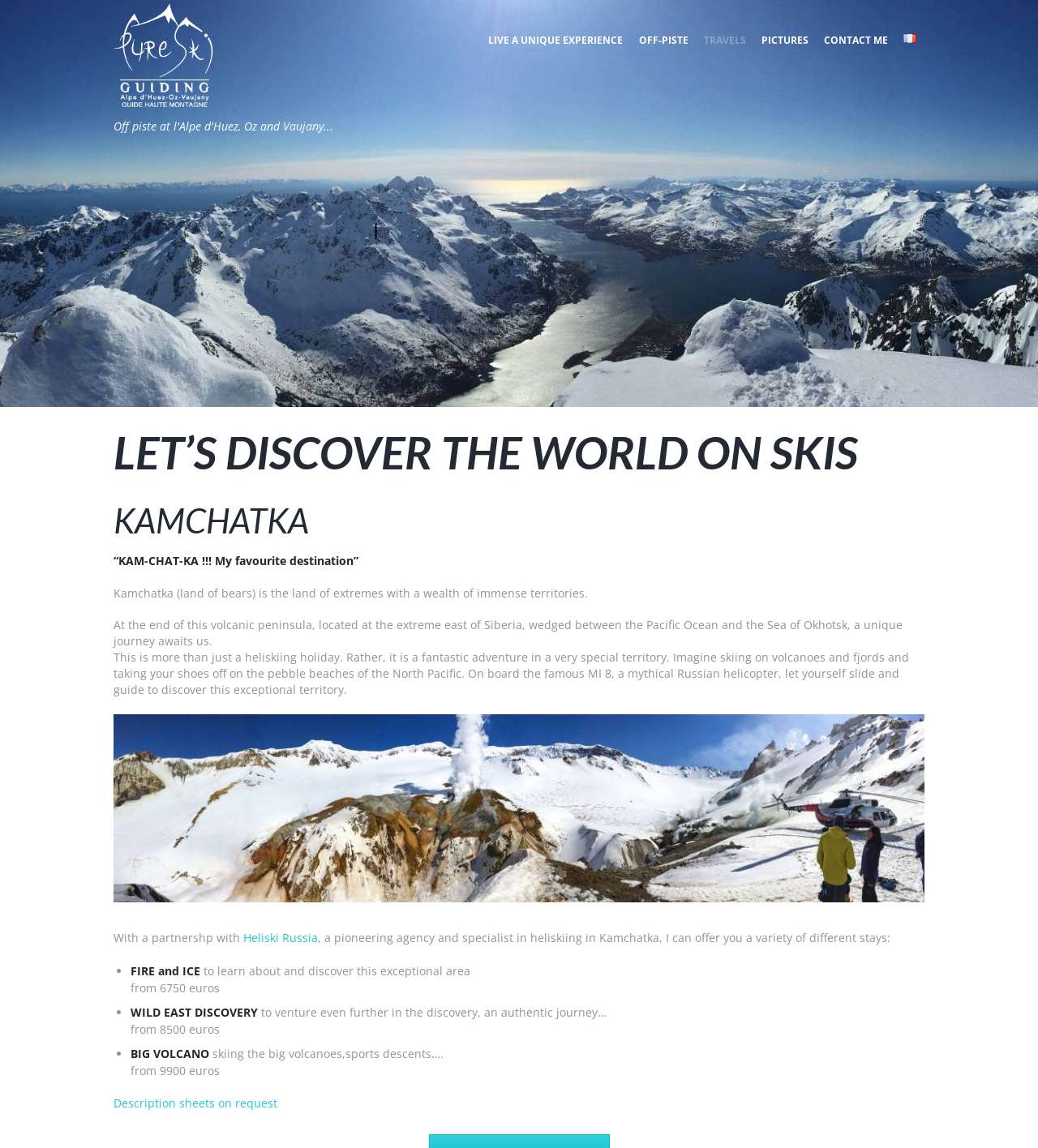Show the bounding box coordinates of the region that should be clicked to follow the instruction: "Switch to French language."

[0.863, 0.0, 0.891, 0.068]